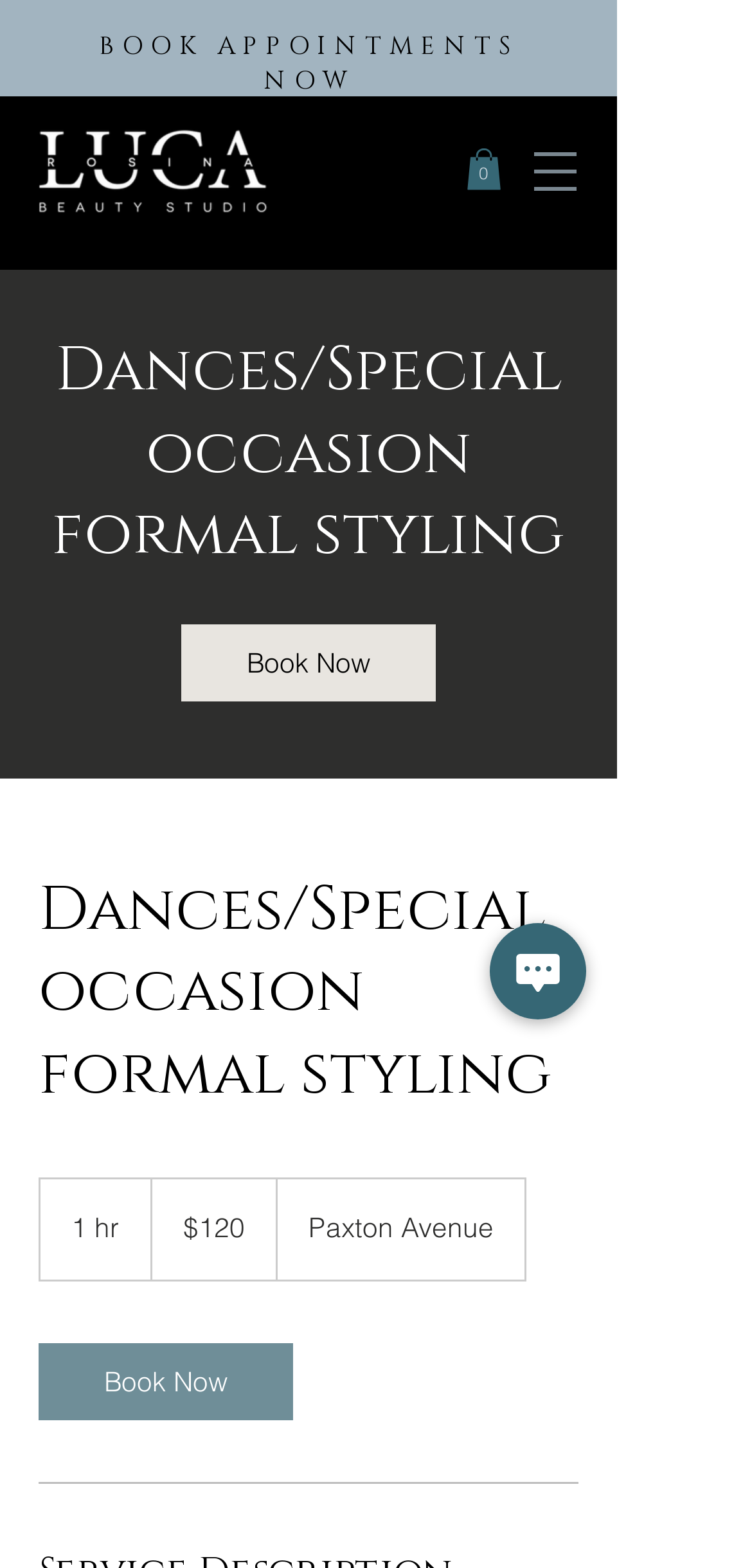Determine the main text heading of the webpage and provide its content.

Dances/Special occasion formal styling